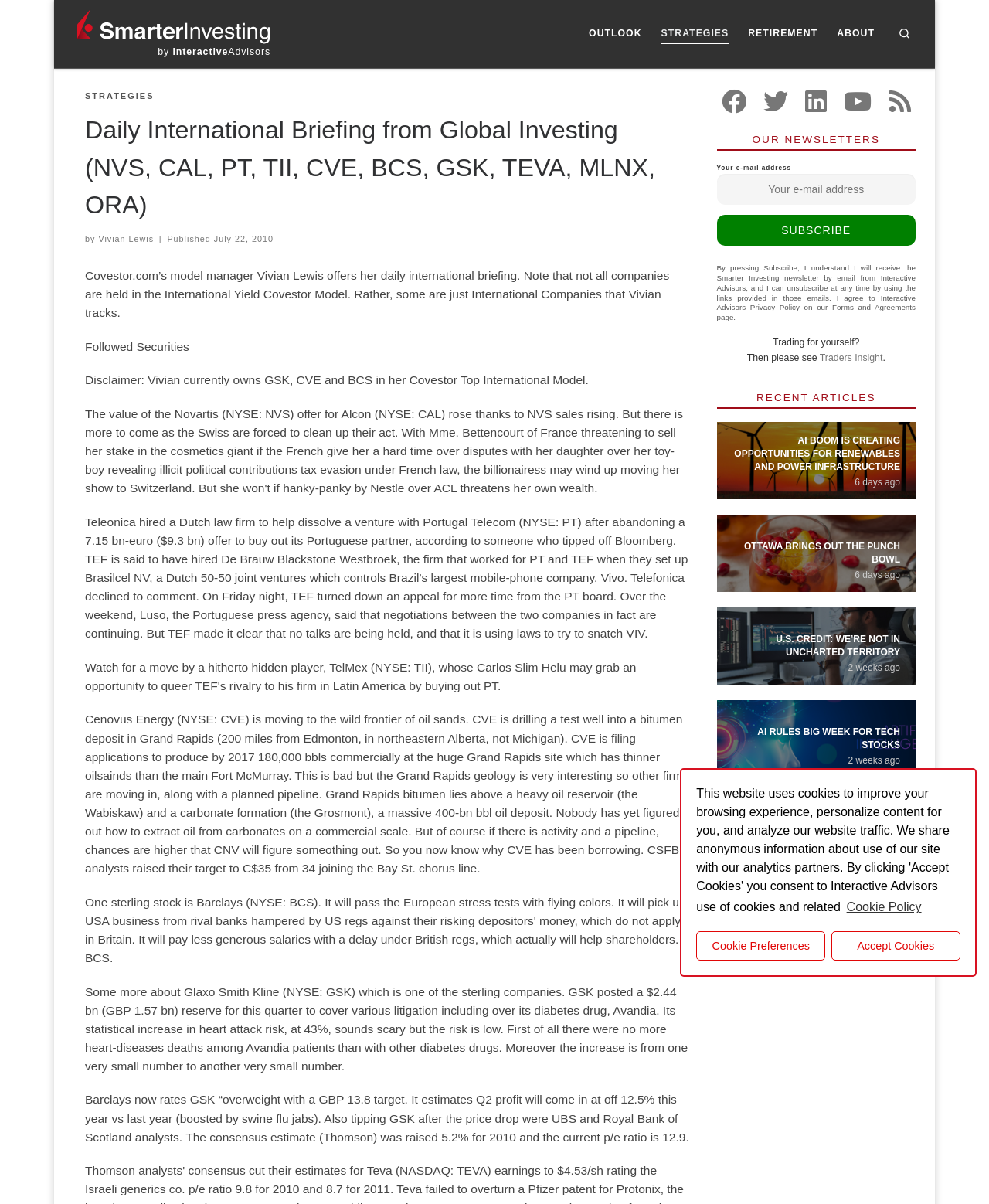Pinpoint the bounding box coordinates for the area that should be clicked to perform the following instruction: "Read the article 'AI boom is creating opportunities for renewables and power infrastructure'".

[0.725, 0.35, 0.926, 0.414]